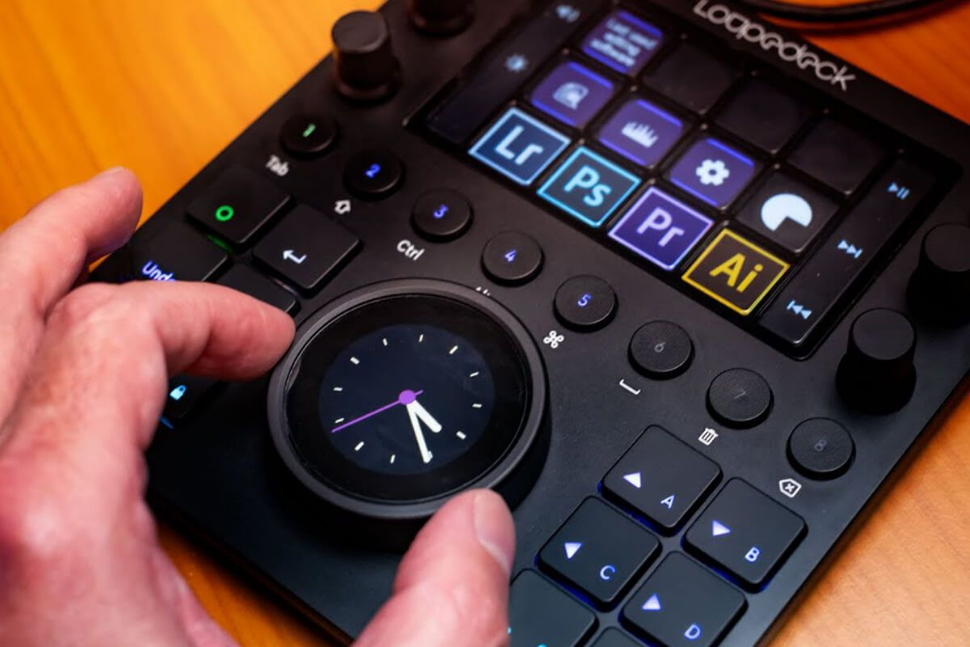With reference to the screenshot, provide a detailed response to the question below:
What is the finish of the console?

The console has a matte black finish, which contrasts nicely with the vibrant, backlit icons, exemplifying modern design and functionality, and providing a sleek and professional appearance.